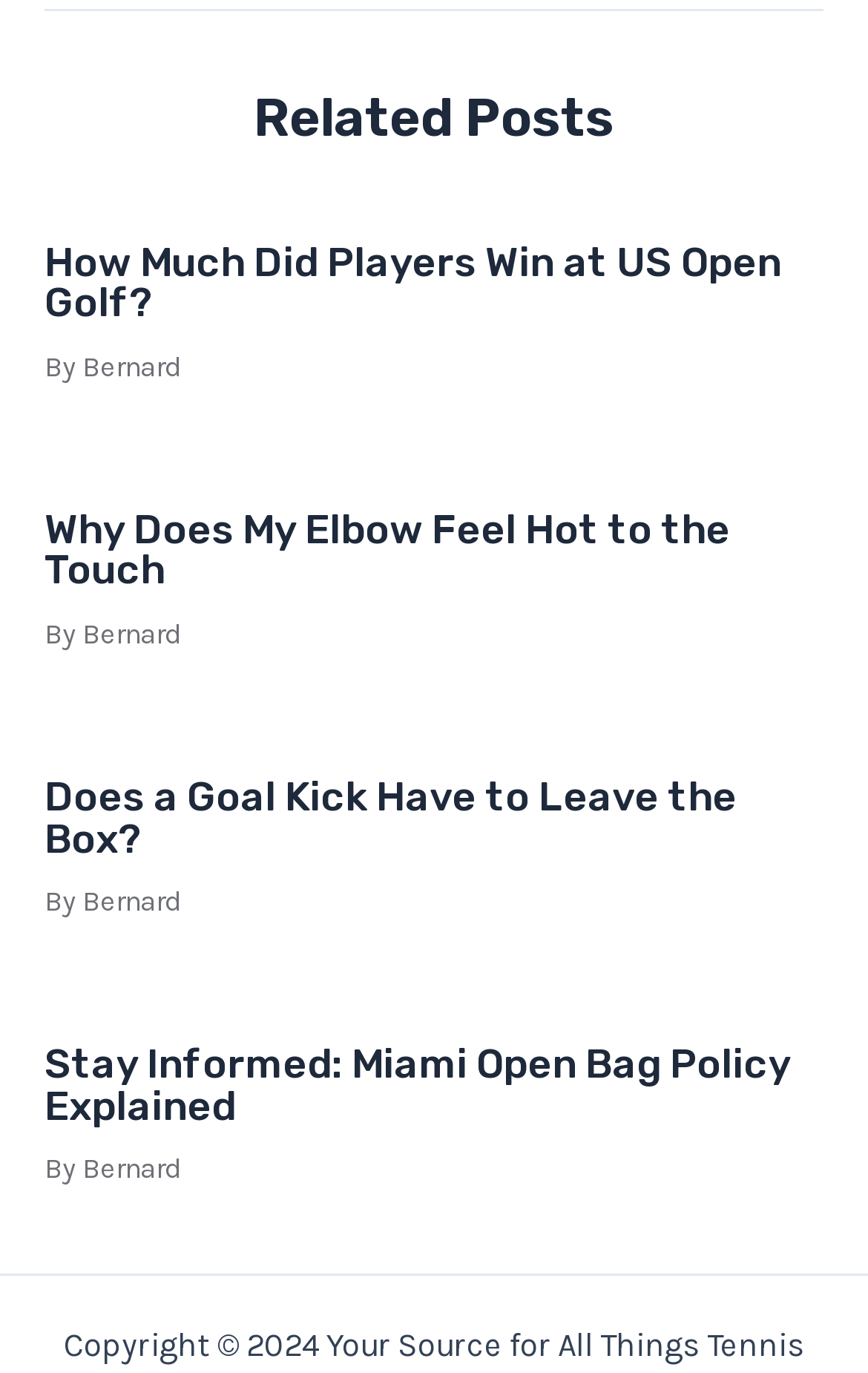Indicate the bounding box coordinates of the element that must be clicked to execute the instruction: "Check 'Copyright' information". The coordinates should be given as four float numbers between 0 and 1, i.e., [left, top, right, bottom].

[0.073, 0.966, 0.927, 0.994]